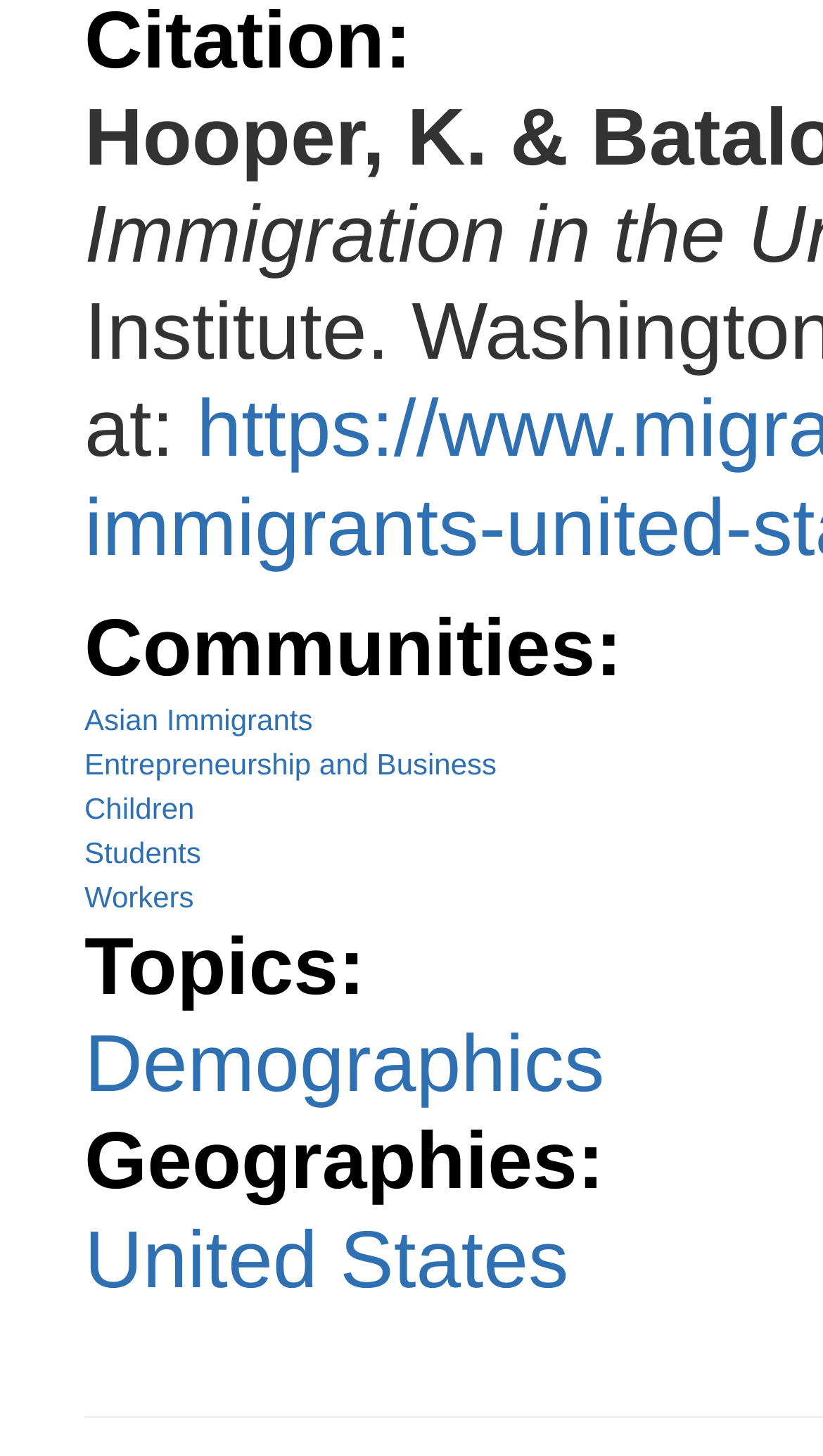Give a one-word or short-phrase answer to the following question: 
How many topics are listed?

1